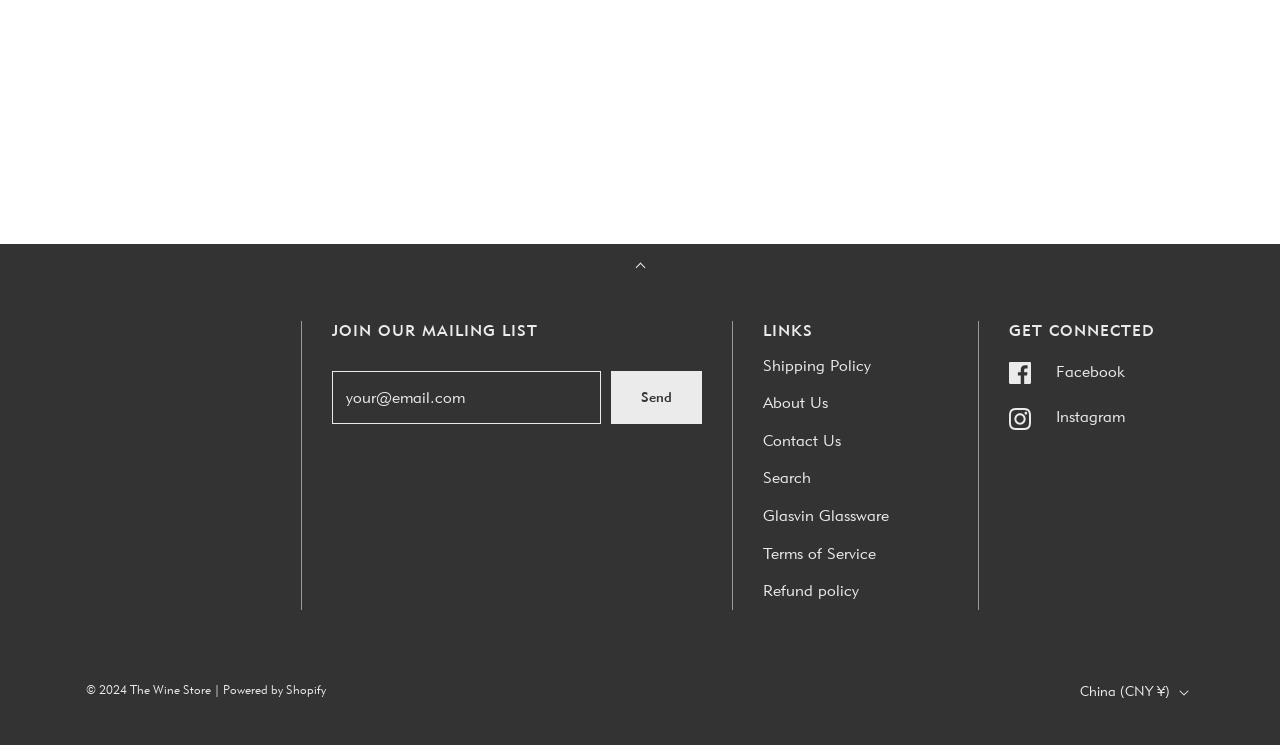Pinpoint the bounding box coordinates for the area that should be clicked to perform the following instruction: "Select a country".

[0.844, 0.896, 0.933, 0.959]